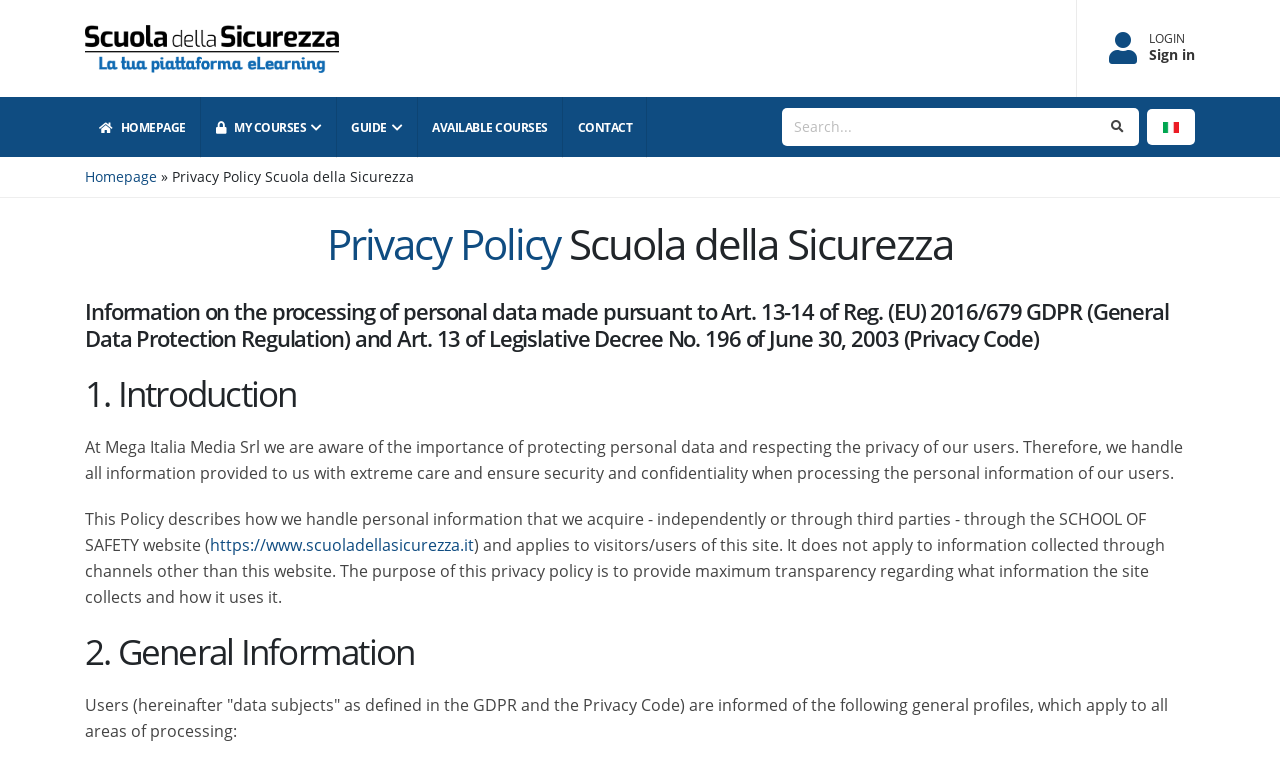Identify the bounding box for the described UI element: "Contact".

[0.44, 0.126, 0.506, 0.206]